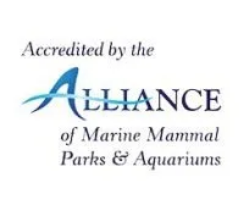What does the accreditation signify about the park?
Please analyze the image and answer the question with as much detail as possible.

The accreditation signifies that the Gulfarium Marine Adventure Park adheres to rigorous guidelines for animal welfare and program excellence, reassuring visitors of the park's commitment to quality and responsible practices in marine education and conservation. This implies that the park has met certain standards and is dedicated to providing a high-quality experience while prioritizing the well-being of marine mammals.